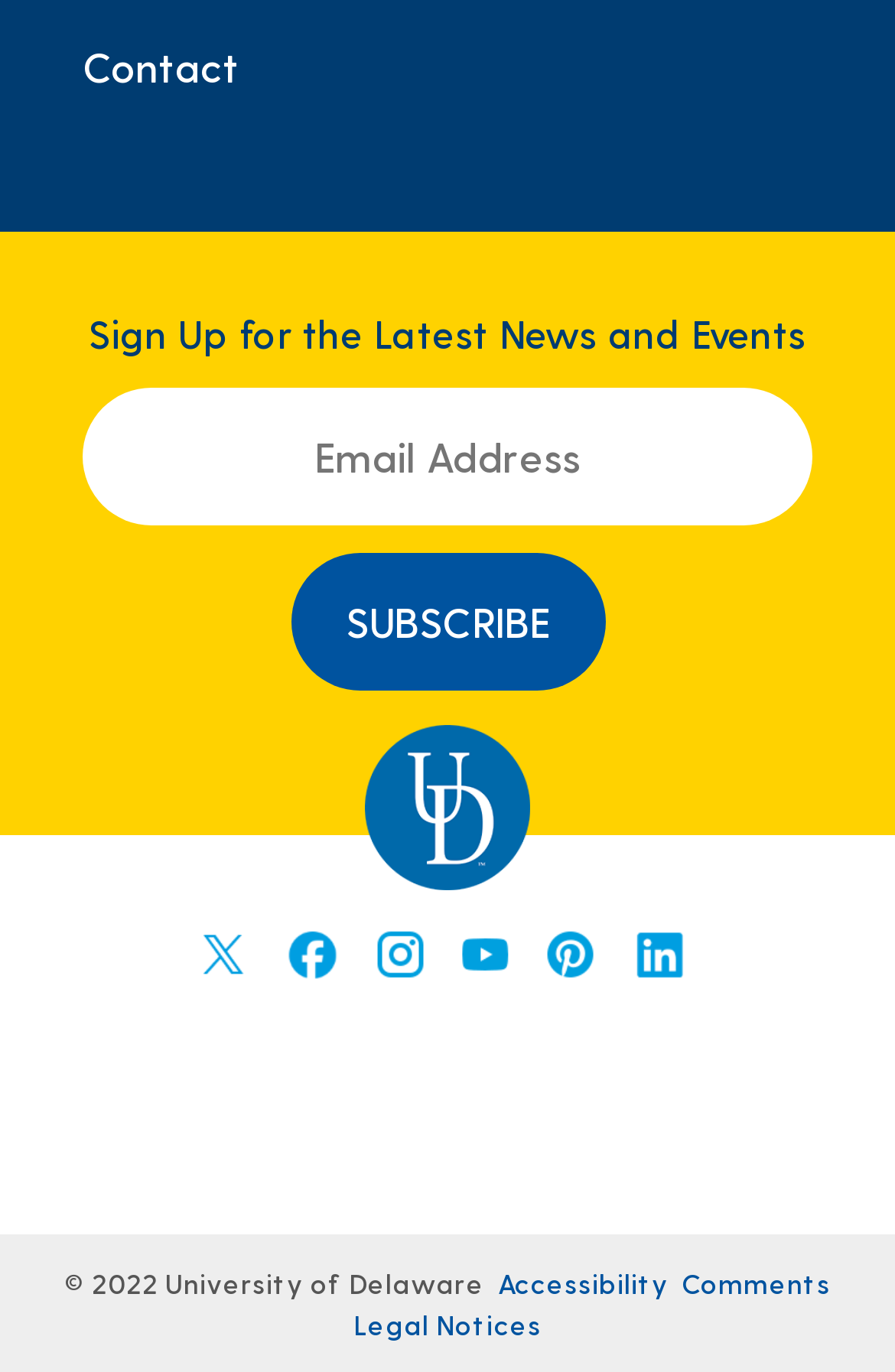Bounding box coordinates are specified in the format (top-left x, top-left y, bottom-right x, bottom-right y). All values are floating point numbers bounded between 0 and 1. Please provide the bounding box coordinate of the region this sentence describes: Legal Notices

[0.395, 0.953, 0.605, 0.976]